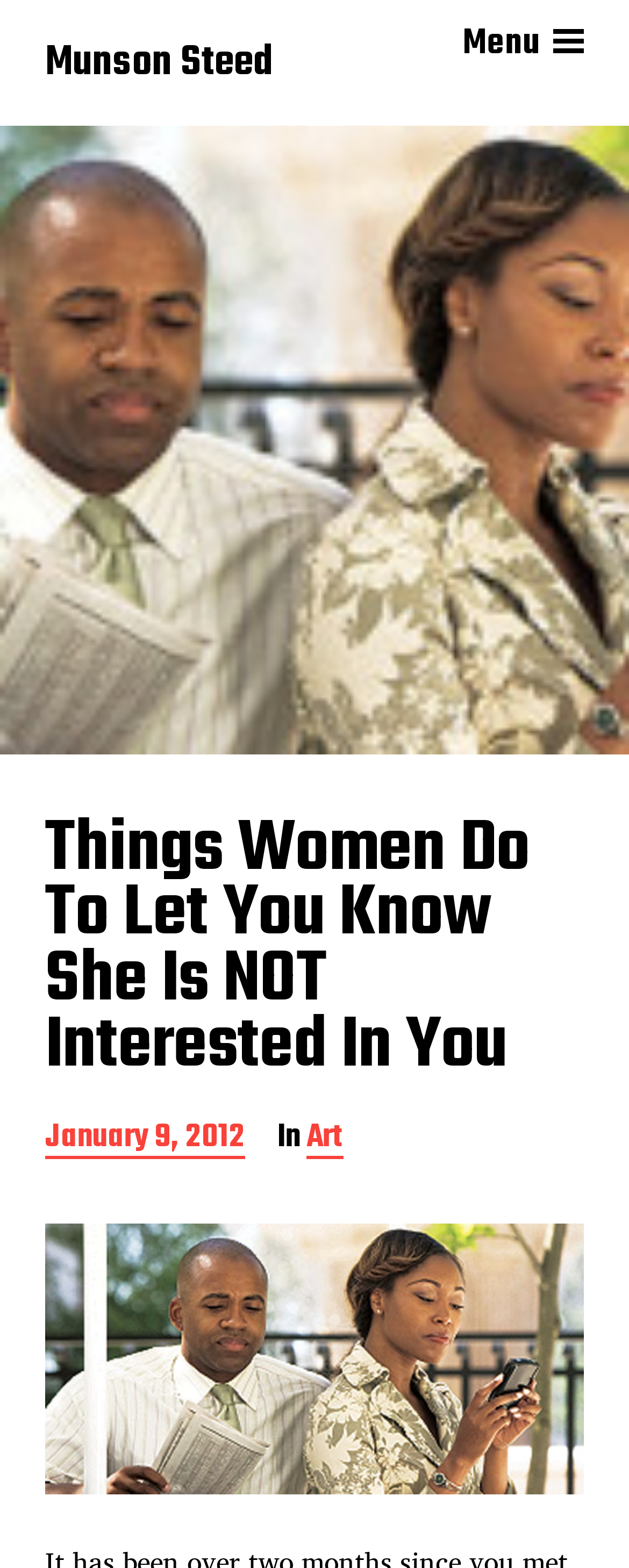Produce a meticulous description of the webpage.

The webpage is about an article titled "Things Women Do To Let You Know She Is NOT Interested In You" by Munson Steed. At the top left of the page, there is a link to the author's name, Munson Steed. On the top right, there is a button labeled "Menu". 

Below the menu button, there is a header section that spans the entire width of the page. Within this section, the article title is displayed as a heading, taking up most of the width. To the right of the title, there are two links: one showing the post date, January 9, 2012, and another labeled "Art". 

Further down, there is a large image that occupies the full width of the page. The image is accompanied by a link, but it does not have any descriptive text.